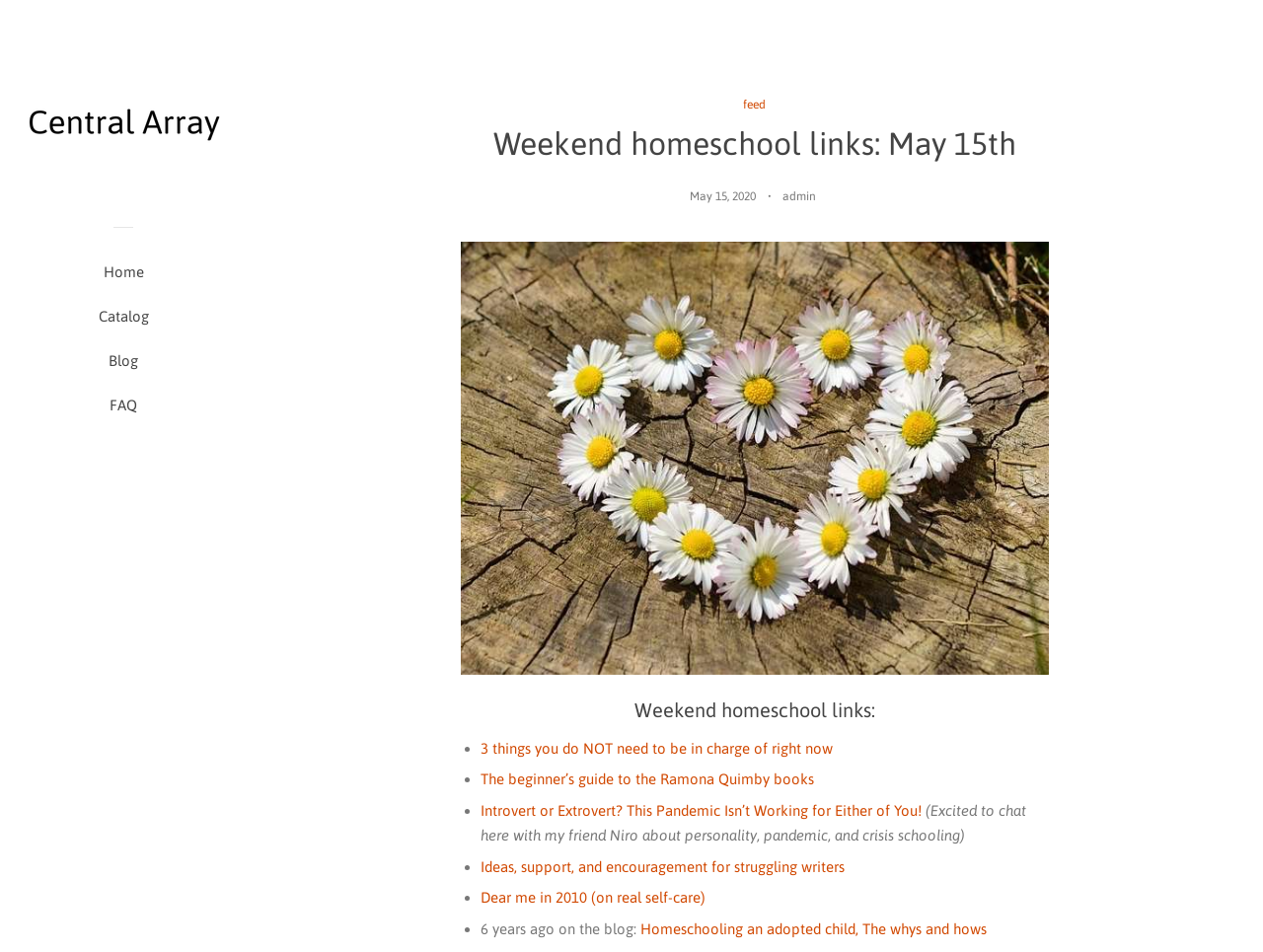Locate the bounding box coordinates of the element that should be clicked to execute the following instruction: "Check the 'Blog' section".

[0.035, 0.364, 0.16, 0.411]